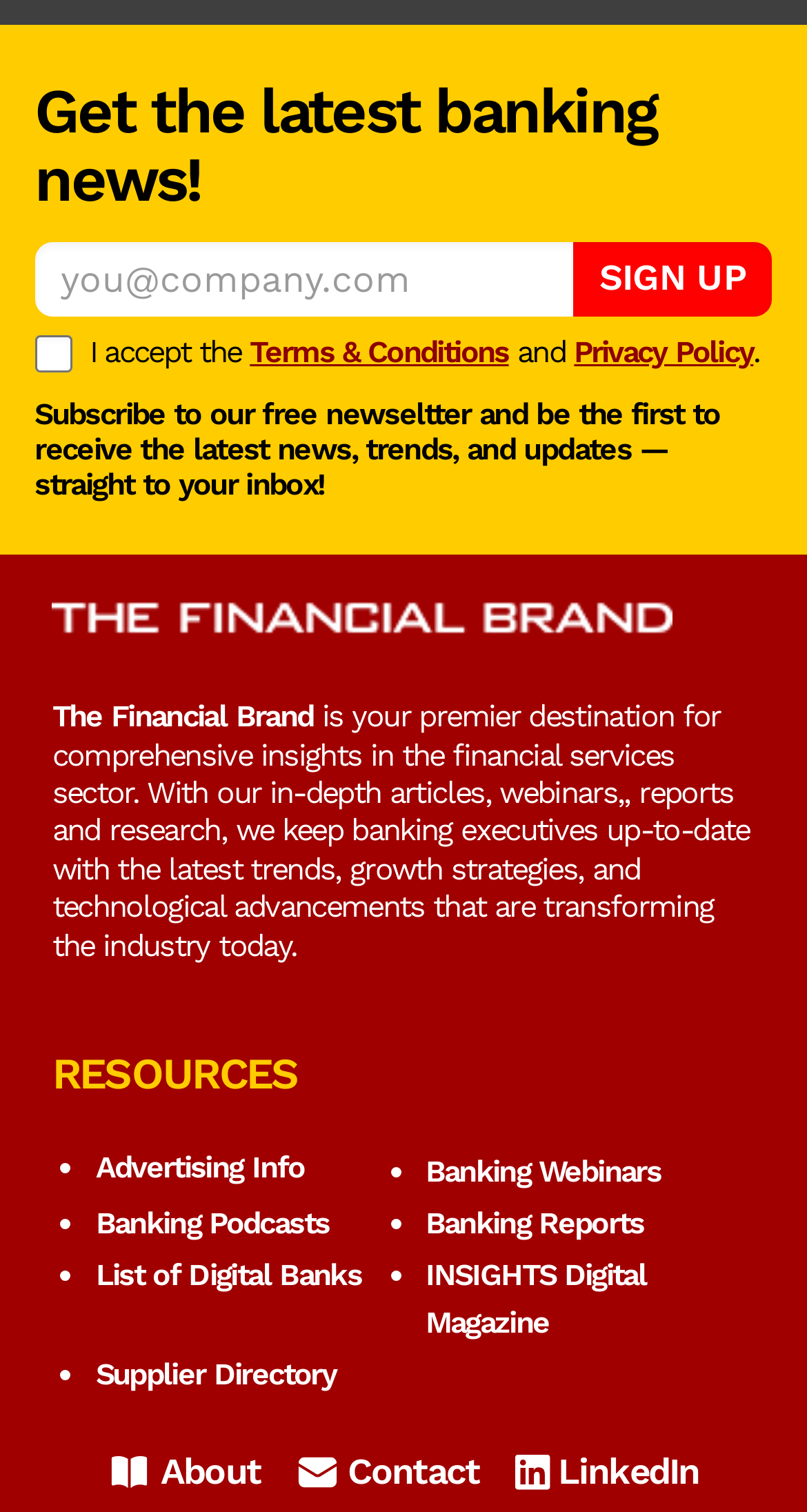Find the bounding box coordinates of the area that needs to be clicked in order to achieve the following instruction: "discover Arizona State Parks". The coordinates should be specified as four float numbers between 0 and 1, i.e., [left, top, right, bottom].

None